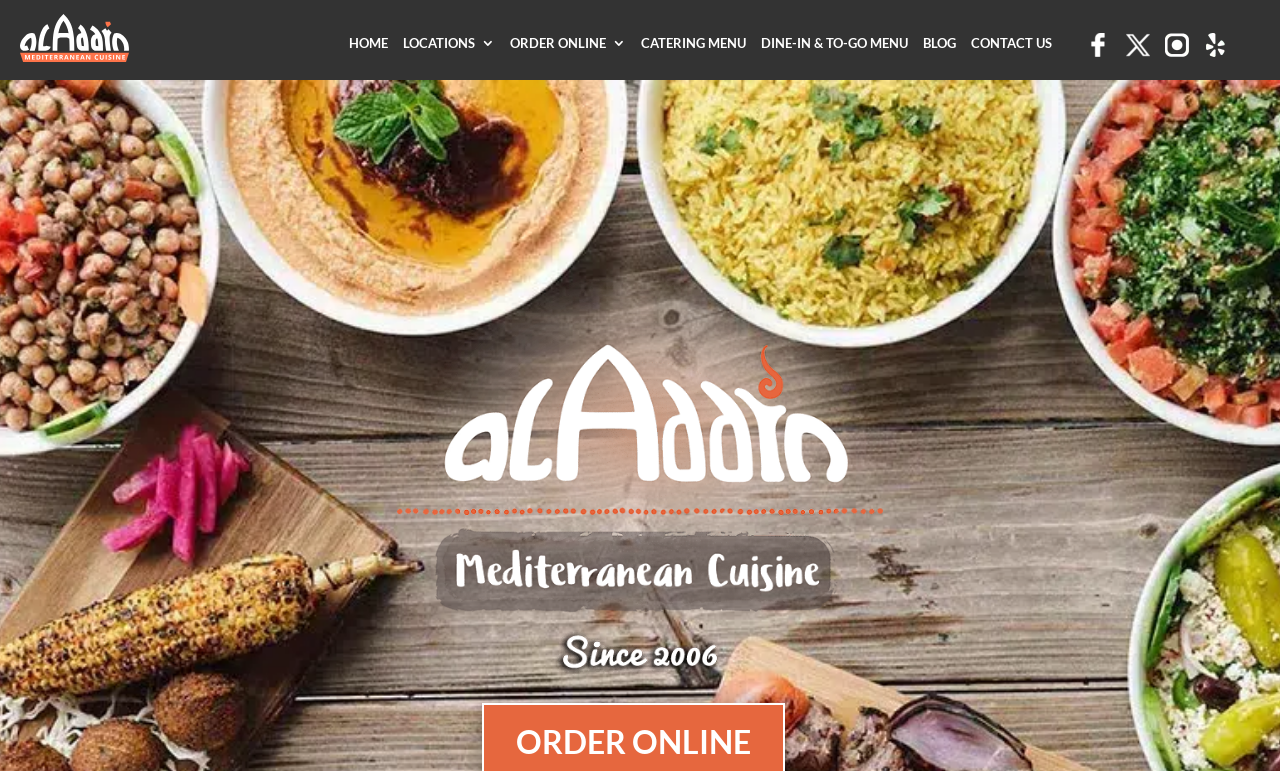Locate the bounding box coordinates of the clickable part needed for the task: "visit Facebook page".

[0.849, 0.043, 0.868, 0.117]